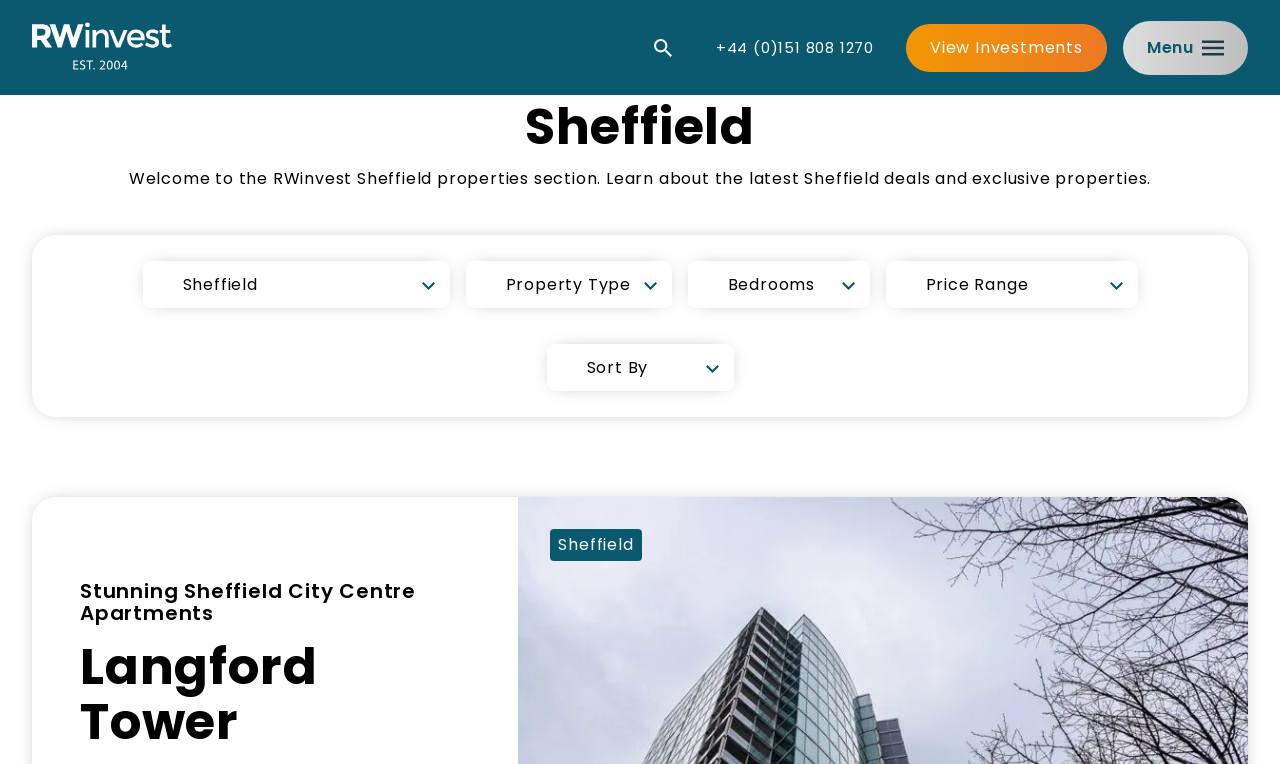Please find the bounding box coordinates of the section that needs to be clicked to achieve this instruction: "View Investments".

[0.708, 0.031, 0.865, 0.094]